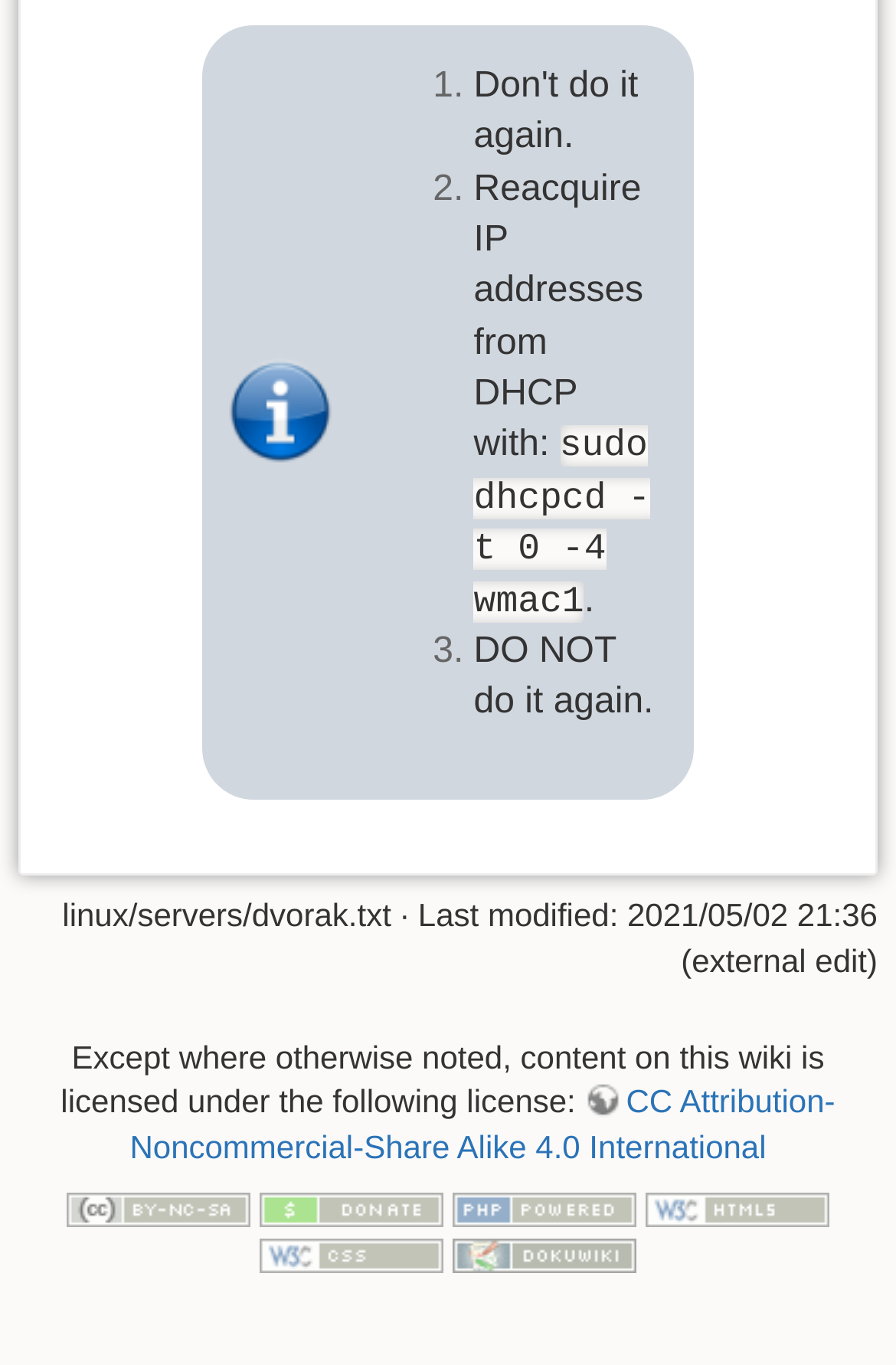Based on the element description: "title="Valid CSS"", identify the UI element and provide its bounding box coordinates. Use four float numbers between 0 and 1, [left, top, right, bottom].

[0.29, 0.904, 0.495, 0.931]